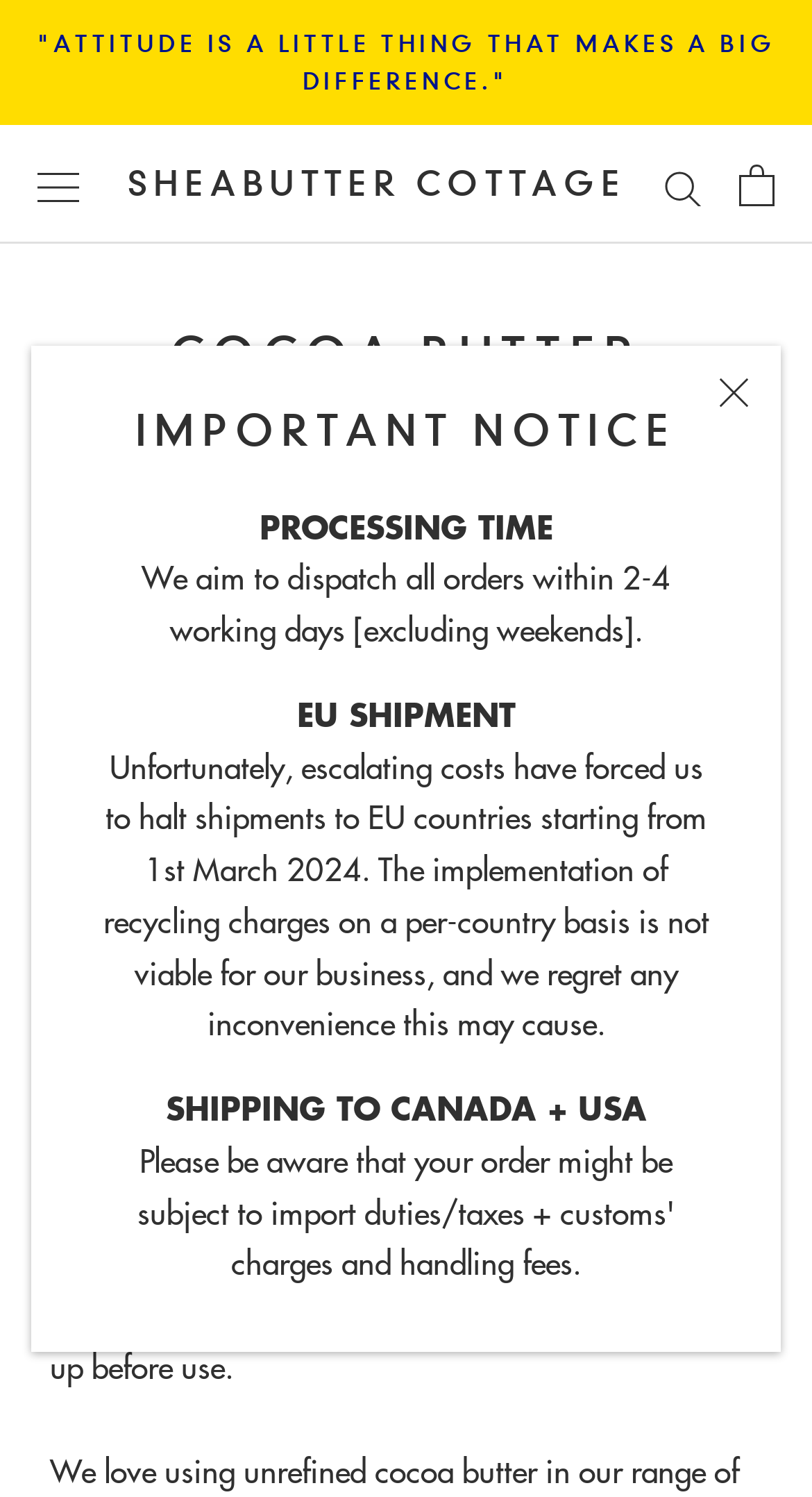Please provide the bounding box coordinates for the UI element as described: "aria-label="Open navigation"". The coordinates must be four floats between 0 and 1, represented as [left, top, right, bottom].

[0.046, 0.111, 0.097, 0.135]